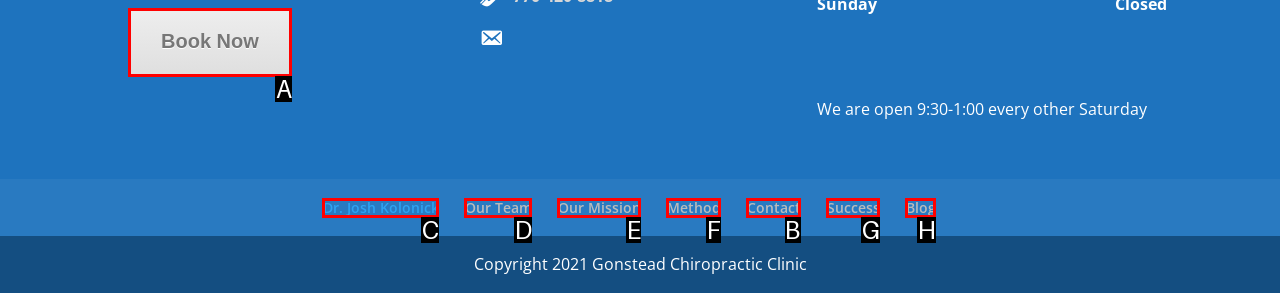Which option should be clicked to execute the following task: Contact the clinic? Respond with the letter of the selected option.

B